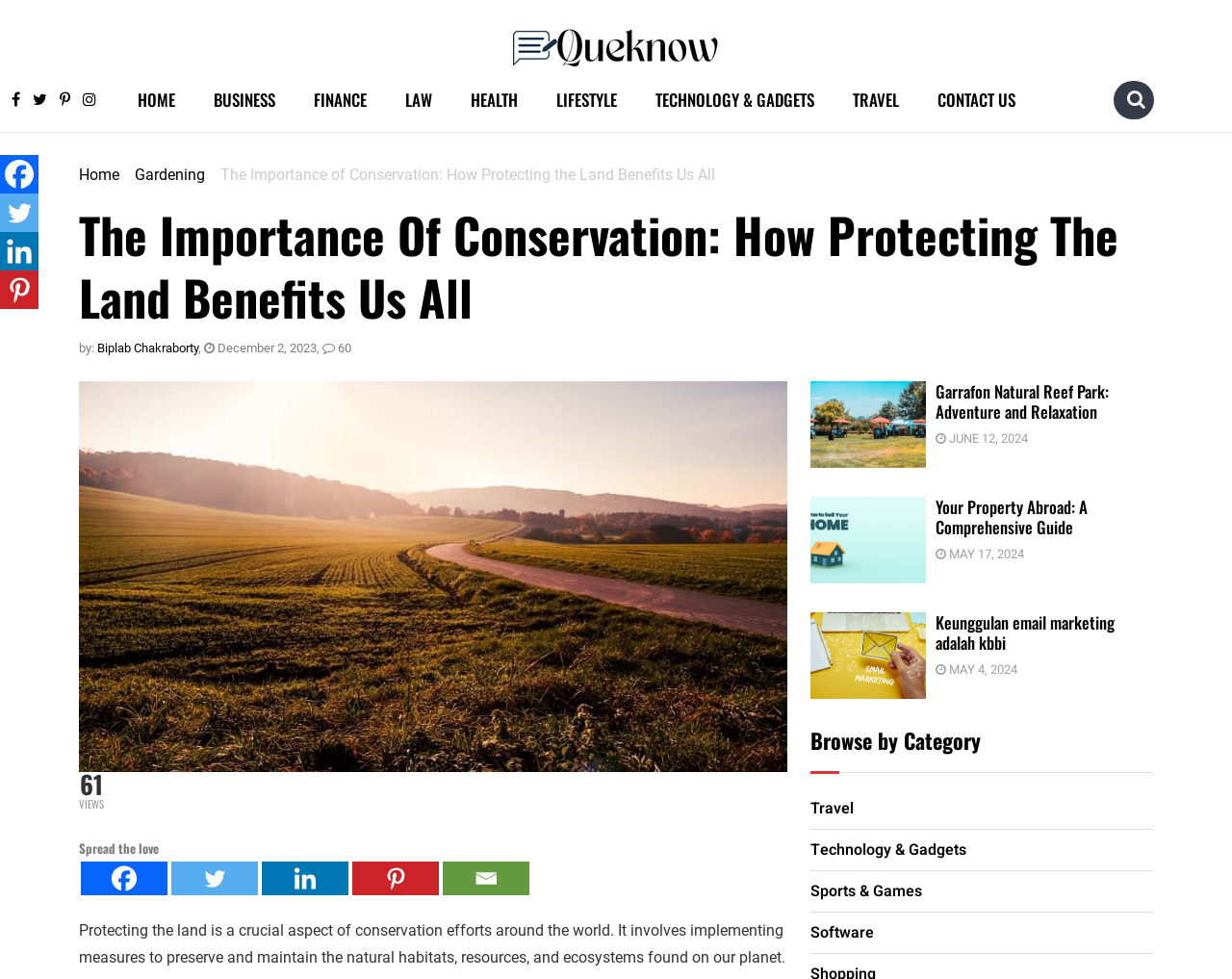Given the description of the UI element: "alt="Garrafon Natural Reef Park"", predict the bounding box coordinates in the form of [left, top, right, bottom], with each value being a float between 0 and 1.

[0.658, 0.39, 0.752, 0.478]